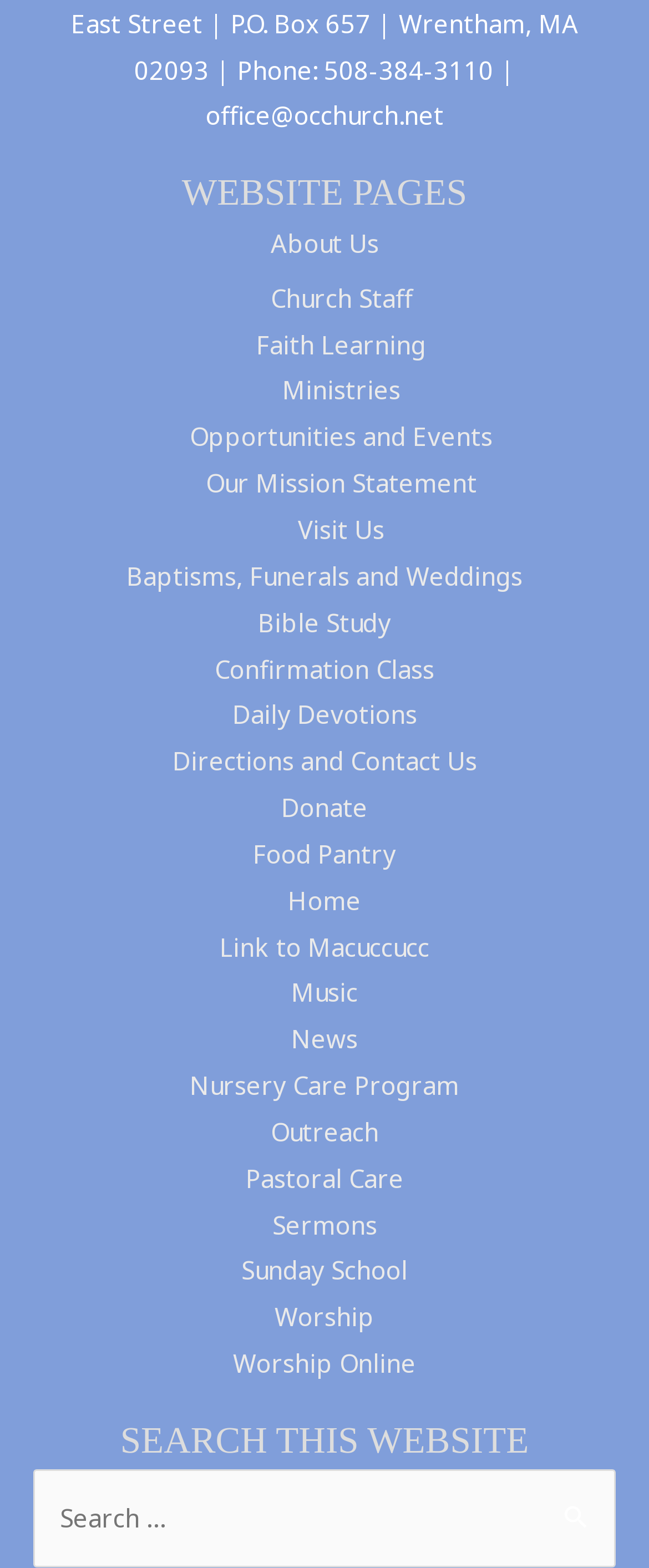How many navigation links are available?
Look at the screenshot and give a one-word or phrase answer.

23